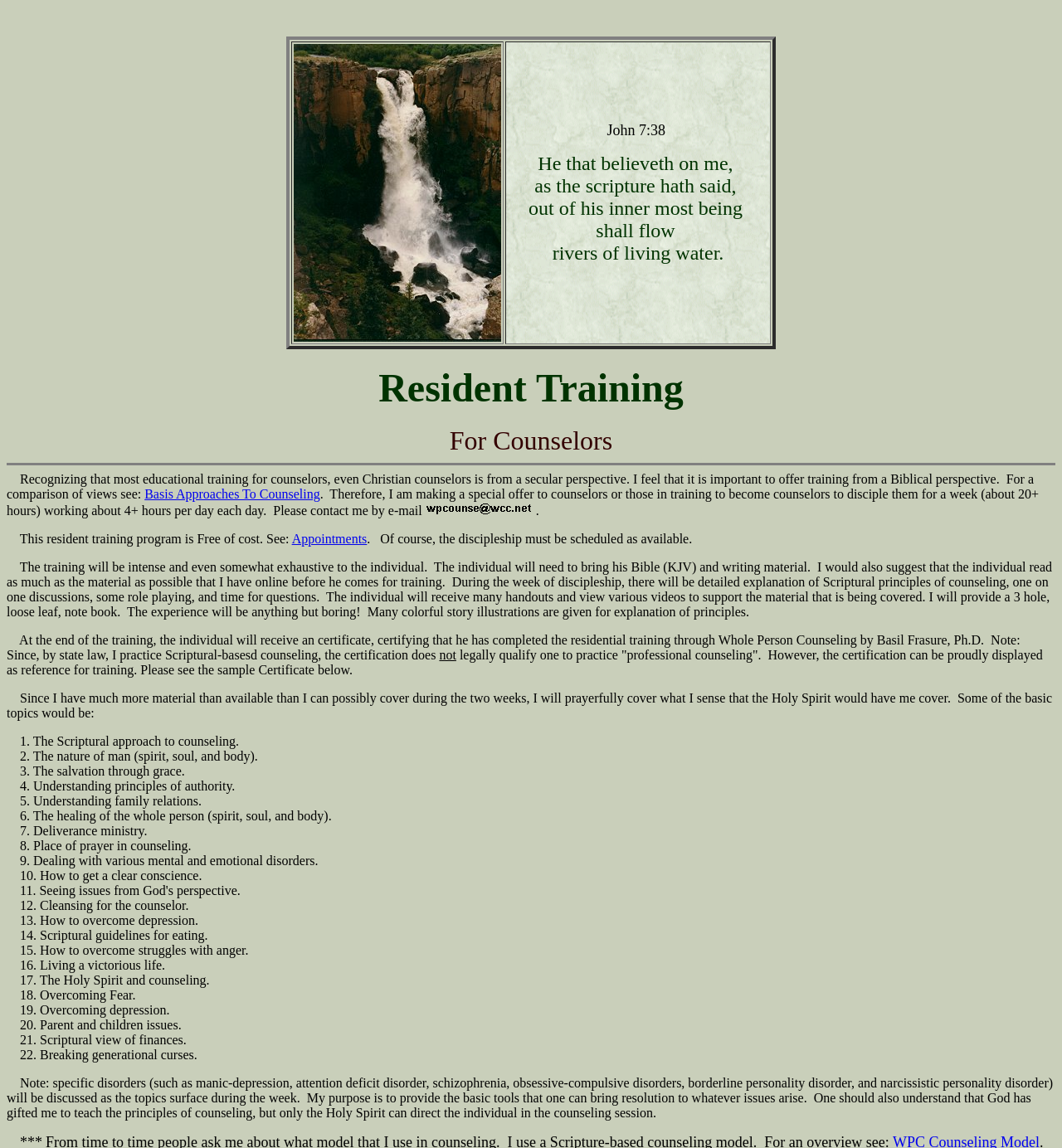Write a detailed summary of the webpage, including text, images, and layout.

The webpage is about Resident Training for Counseling from a Biblical perspective. At the top, there is a table with two columns, where the first column contains an image and the second column displays a Bible verse, "John 7:38 He that believeth on me, as the scripture hath said, out of his inner most being shall flow rivers of living water." Below the table, there is a heading "Resident Training" followed by the text "For Counselors". 

A horizontal separator line divides the page into two sections. The top section contains the table and the heading, while the bottom section contains the main content. The main content starts with a paragraph explaining the importance of offering training from a Biblical perspective. 

There is a link to "Basis Approaches To Counseling" and an image of an email address. The text then explains that the resident training program is free of cost and provides a link to "Appointments". The training will be intense and exhaustive, and the individual will need to bring their Bible and writing materials. 

The webpage then lists the topics that will be covered during the training, including the Scriptural approach to counseling, the nature of man, salvation through grace, and understanding principles of authority, among others. 

At the bottom of the page, there is a long paragraph explaining that the training will cover various topics, including deliverance ministry, the place of prayer in counseling, and dealing with mental and emotional disorders. The paragraph also mentions that specific disorders will be discussed during the week.